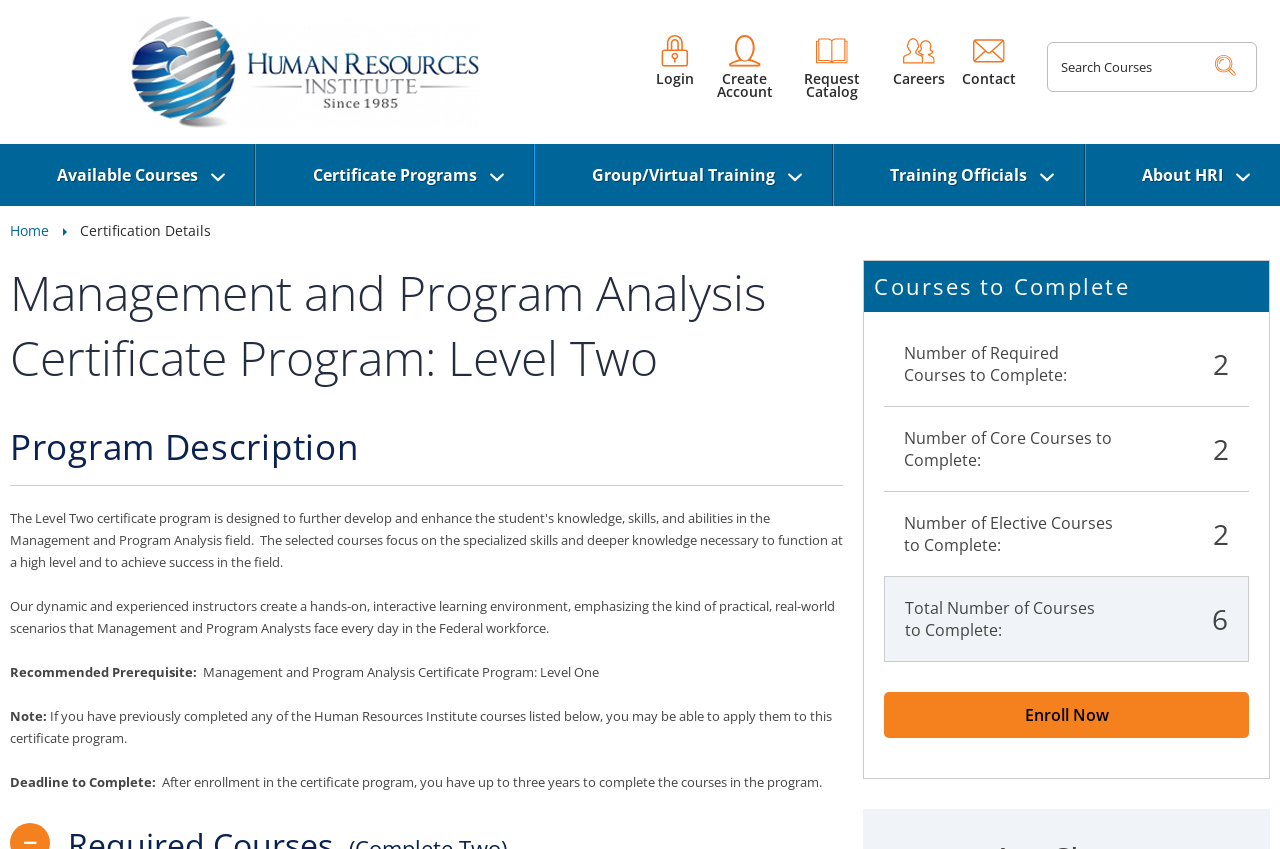What is the purpose of the 'Search' button?
Please look at the screenshot and answer using one word or phrase.

Search Courses